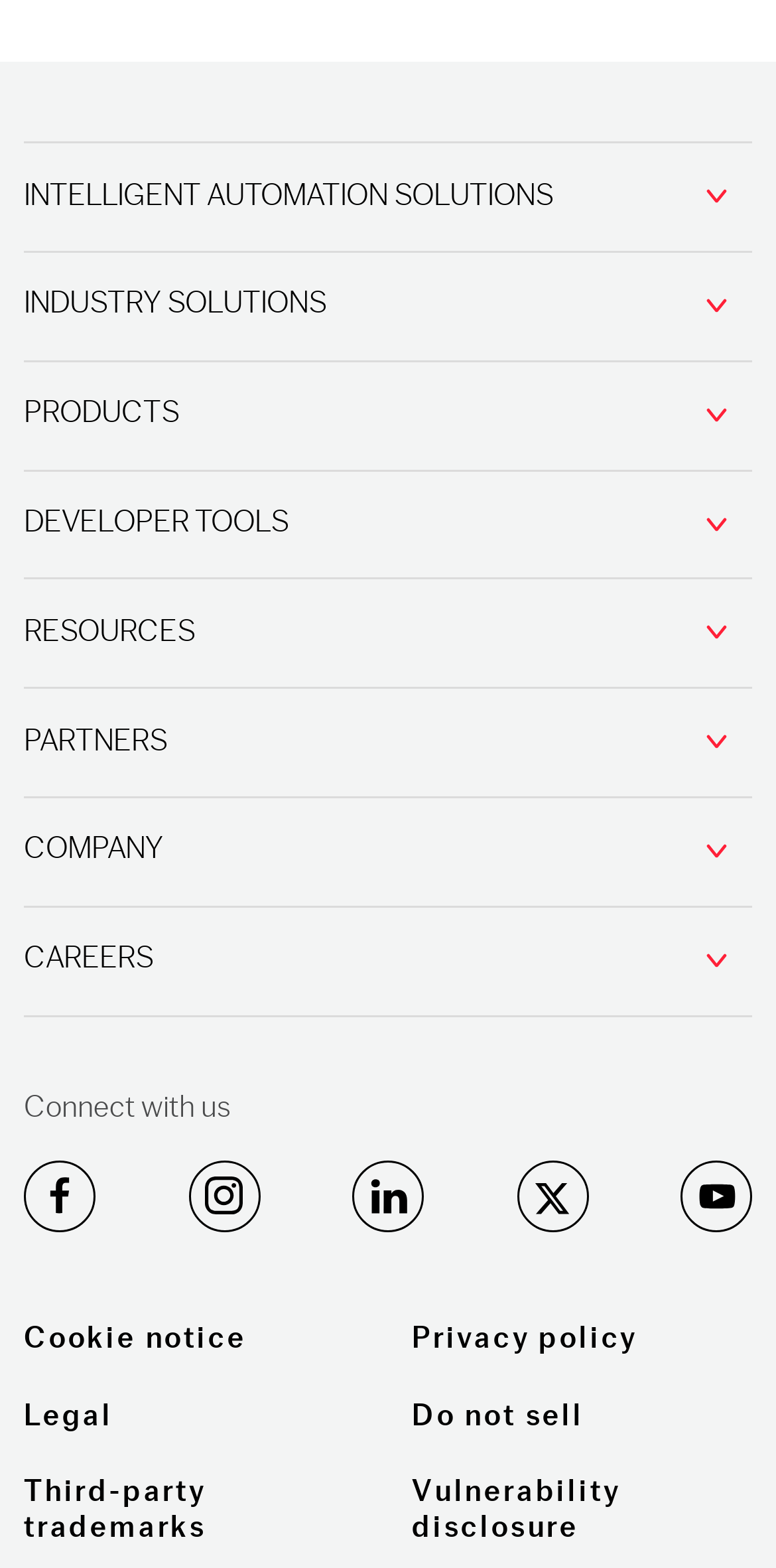What is the second industry solution listed?
By examining the image, provide a one-word or phrase answer.

Insurance